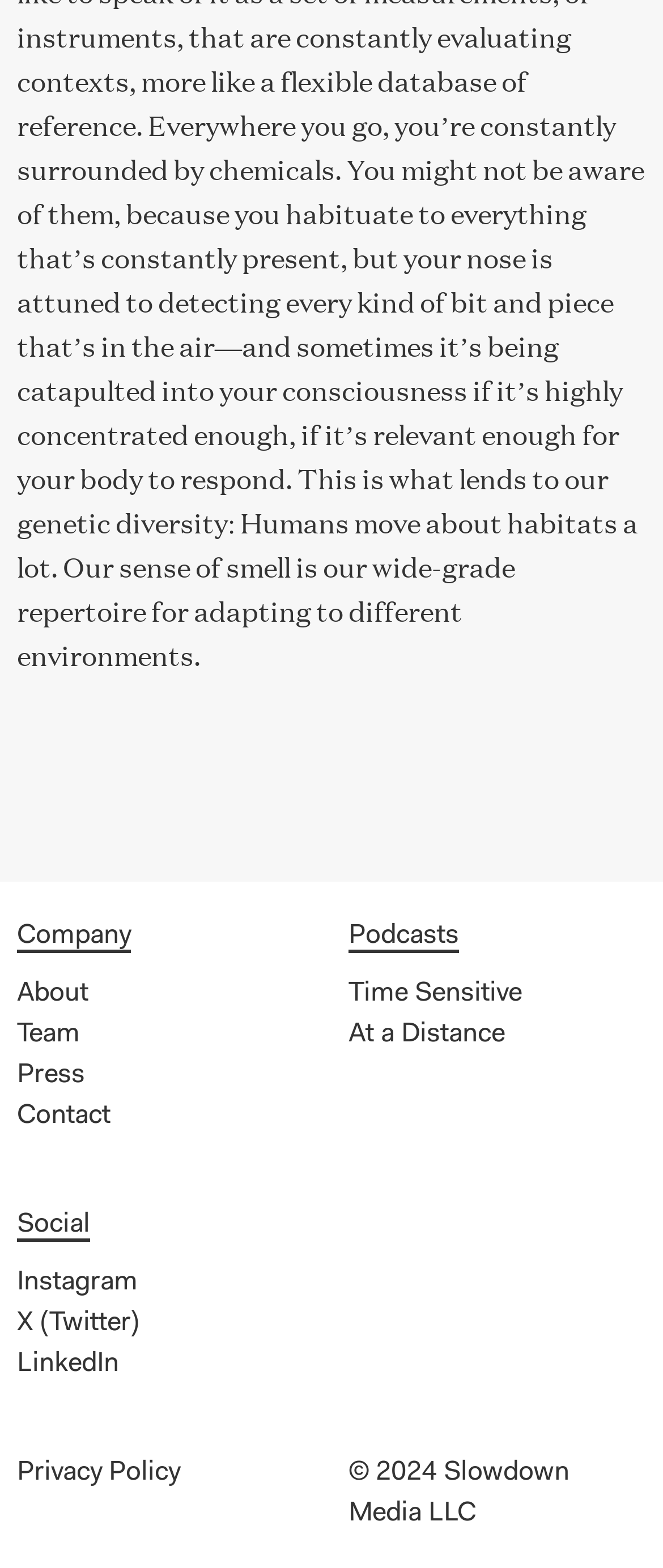Please find the bounding box coordinates for the clickable element needed to perform this instruction: "Visit Time Sensitive".

[0.526, 0.625, 0.787, 0.642]